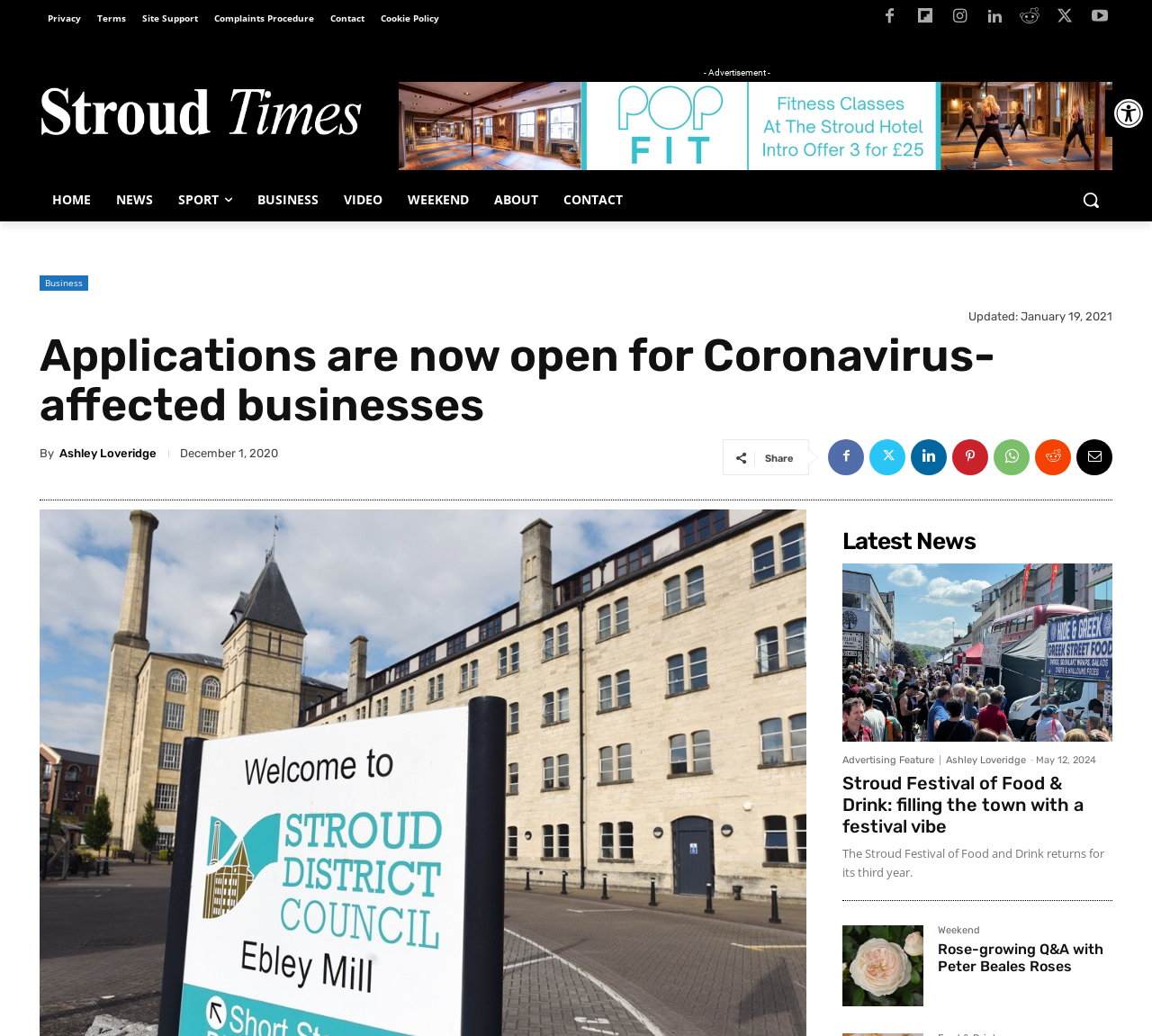Answer briefly with one word or phrase:
What is the name of the logo in the top left corner?

Stroud Times